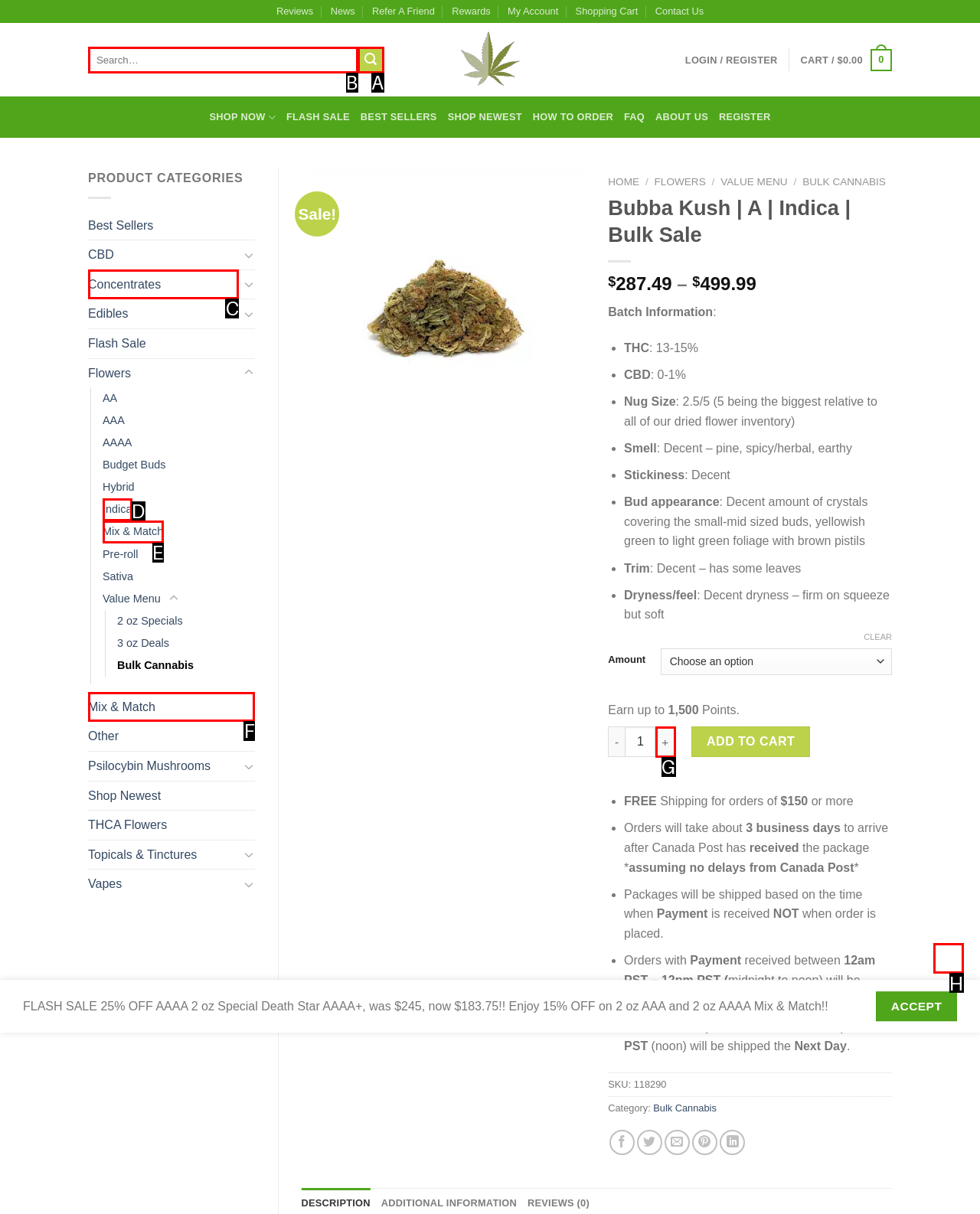Based on the description parent_node: Search for: name="s" placeholder="Search…", identify the most suitable HTML element from the options. Provide your answer as the corresponding letter.

B